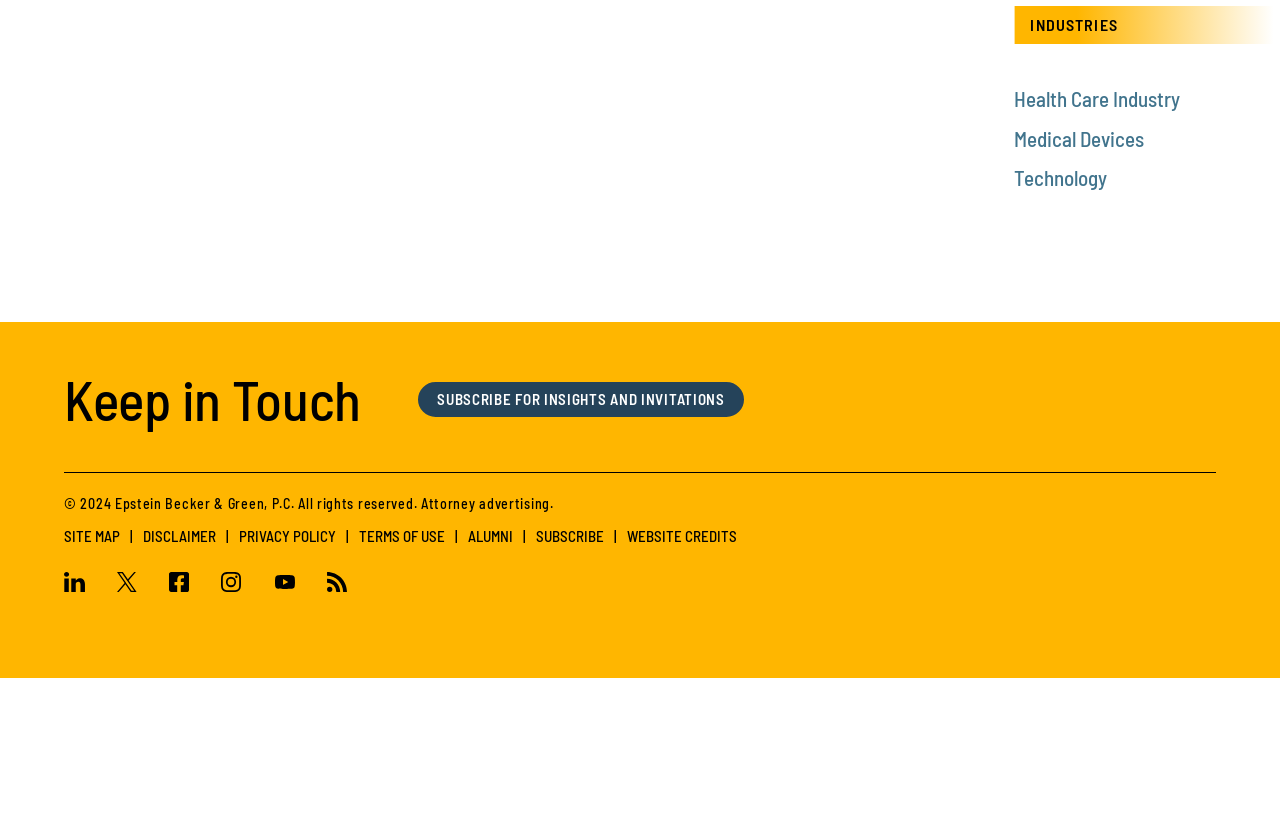Give a one-word or short phrase answer to the question: 
What social media platforms are available for connection?

Linkedin, Twitter, Facebook, Instagram, Youtube, RSS